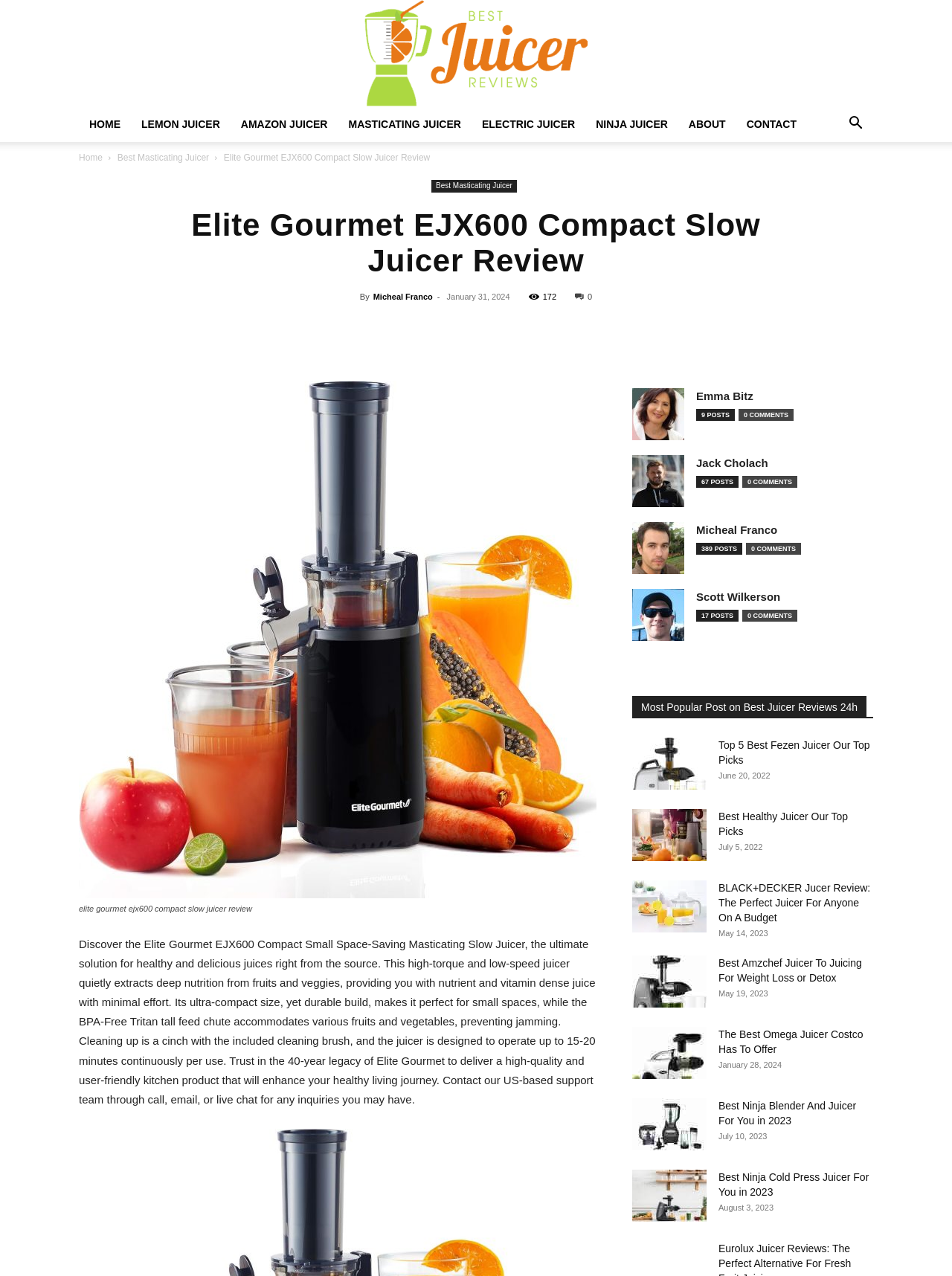Find the bounding box coordinates of the element to click in order to complete the given instruction: "Read the 'Elite Gourmet EJX600 Compact Slow Juicer Review'."

[0.235, 0.119, 0.452, 0.128]